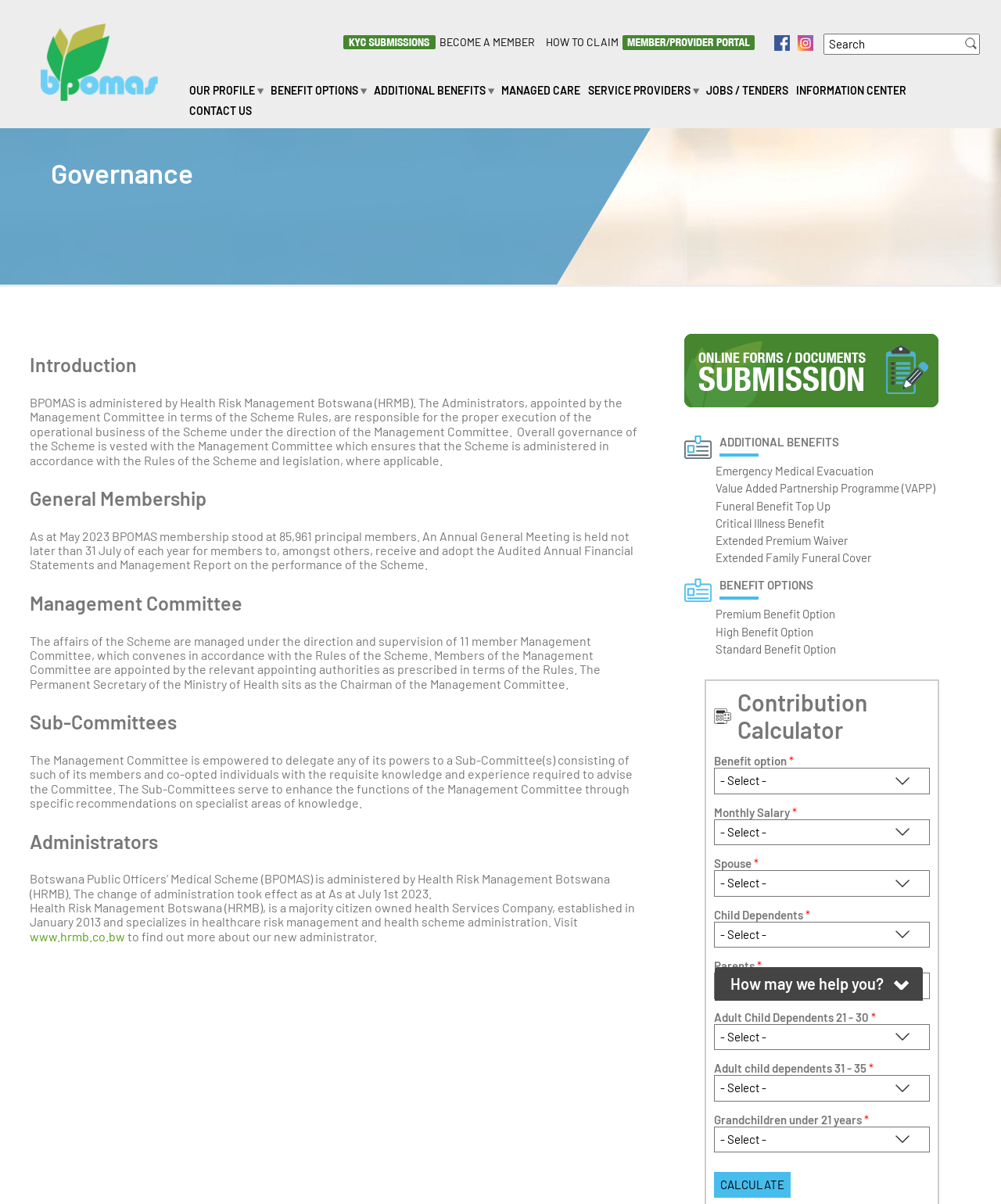Provide the bounding box coordinates of the area you need to click to execute the following instruction: "Click on the 'OUR WORK' link".

None